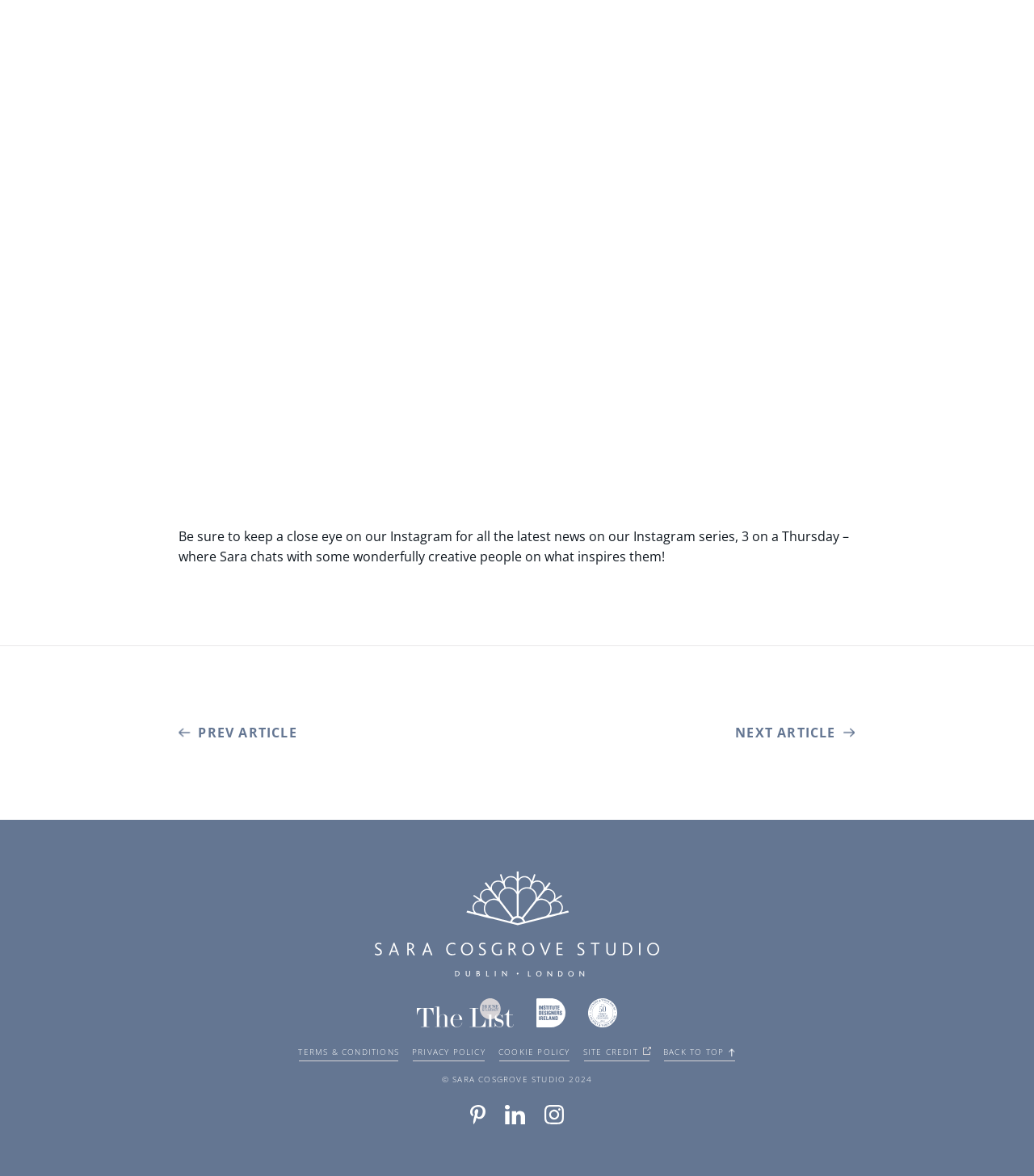Respond concisely with one word or phrase to the following query:
What is the purpose of the 'NEXT ARTICLE' link?

To navigate to the next article